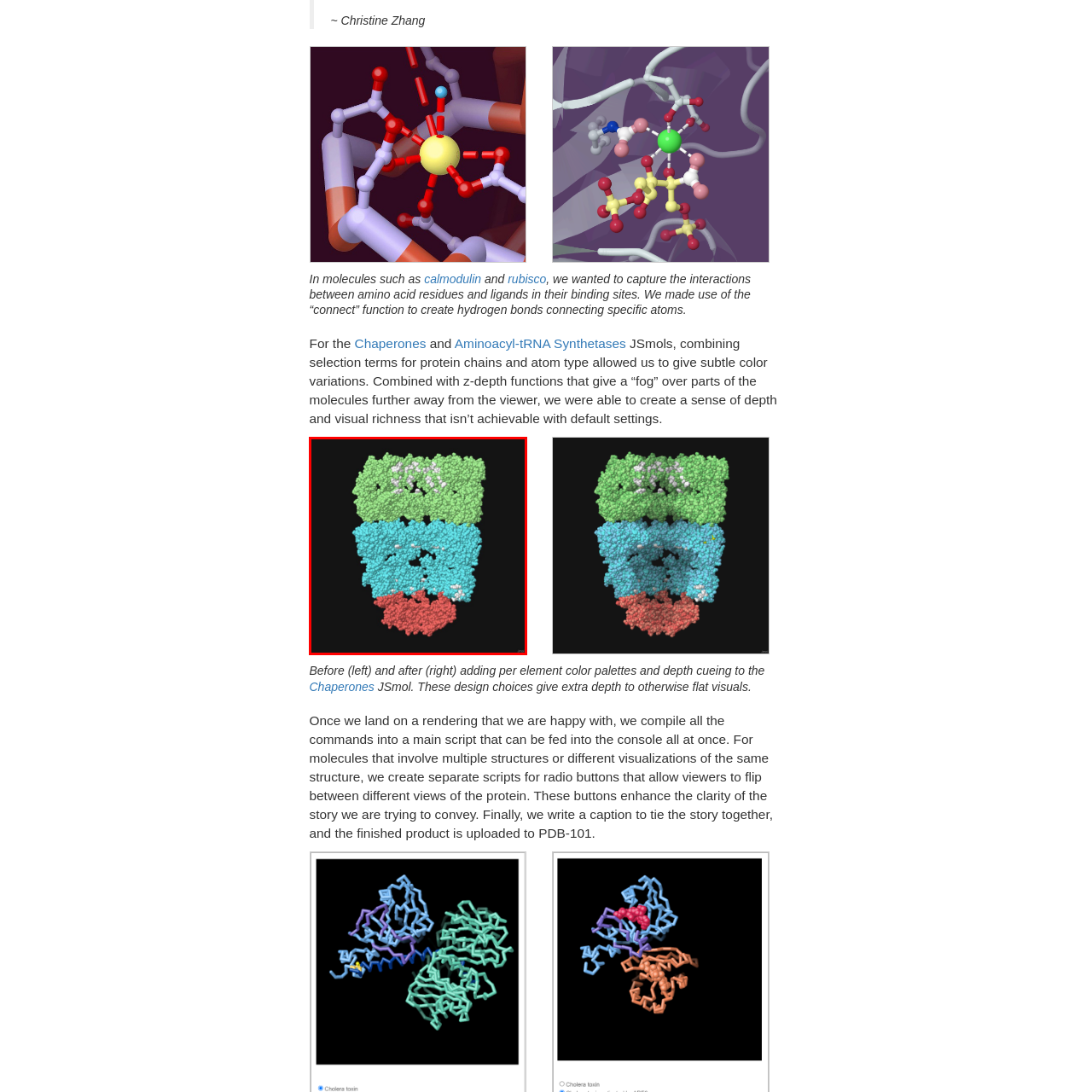Look closely at the image highlighted by the red bounding box and supply a detailed explanation in response to the following question: What is the purpose of the color palettes and depth cueing in the visualization?

The caption explains that the various design choices, including color palettes and depth cueing, are used to enhance the visual depth and richness of molecular representations. This suggests that the purpose of these visual elements is to provide a more detailed and nuanced understanding of complex molecular interactions in biological systems.